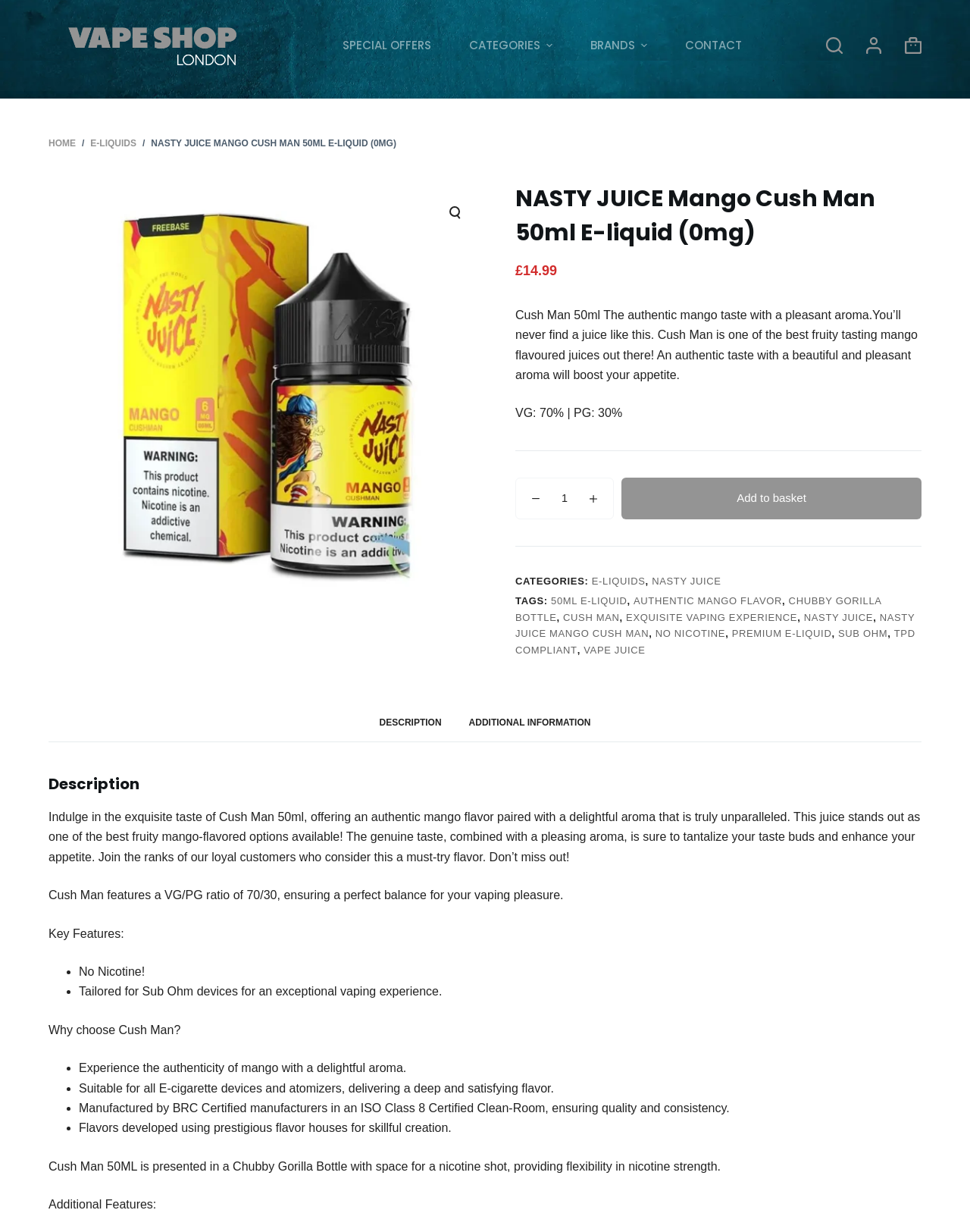Carefully observe the image and respond to the question with a detailed answer:
What type of bottle is the e-liquid presented in?

I found the bottle type 'Chubby Gorilla Bottle' in the product description under the 'DESCRIPTION' tab.